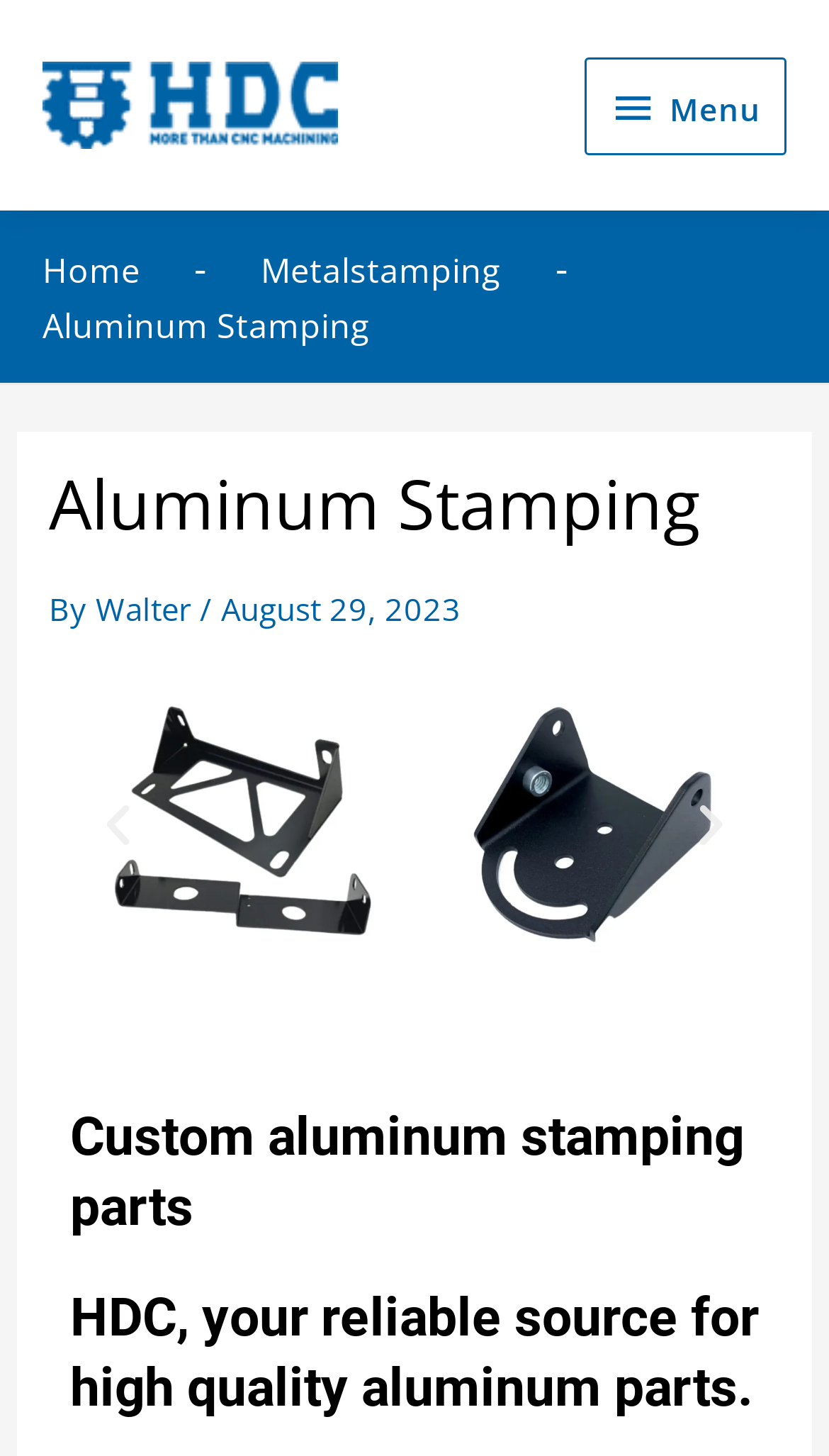Answer in one word or a short phrase: 
What is the navigation menu item after 'Home'?

Metalstamping